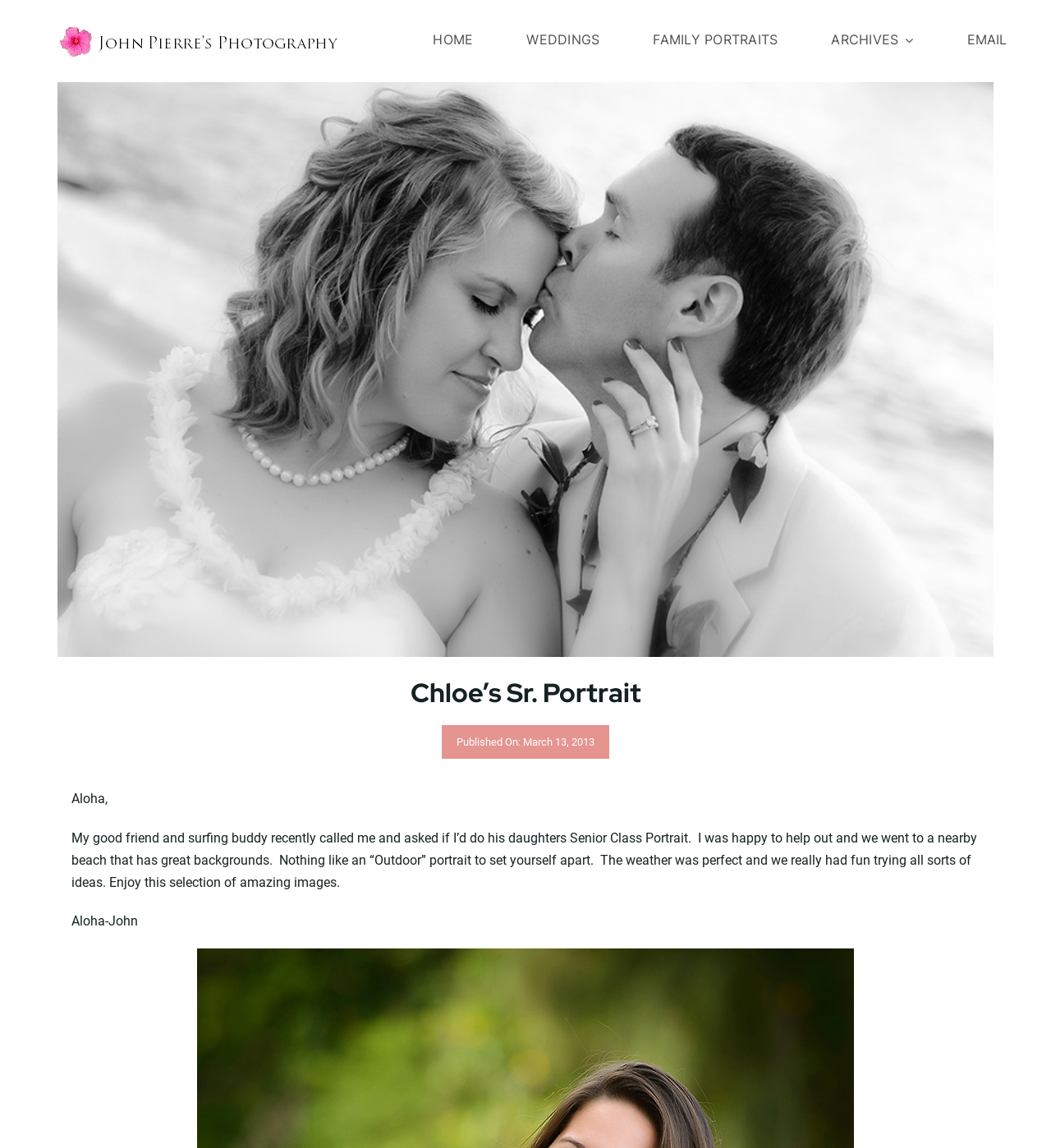Can you give a comprehensive explanation to the question given the content of the image?
What is the photographer's name?

The photographer's name is mentioned in the logo image at the top left corner of the webpage, which says 'John Pierre' Photography.